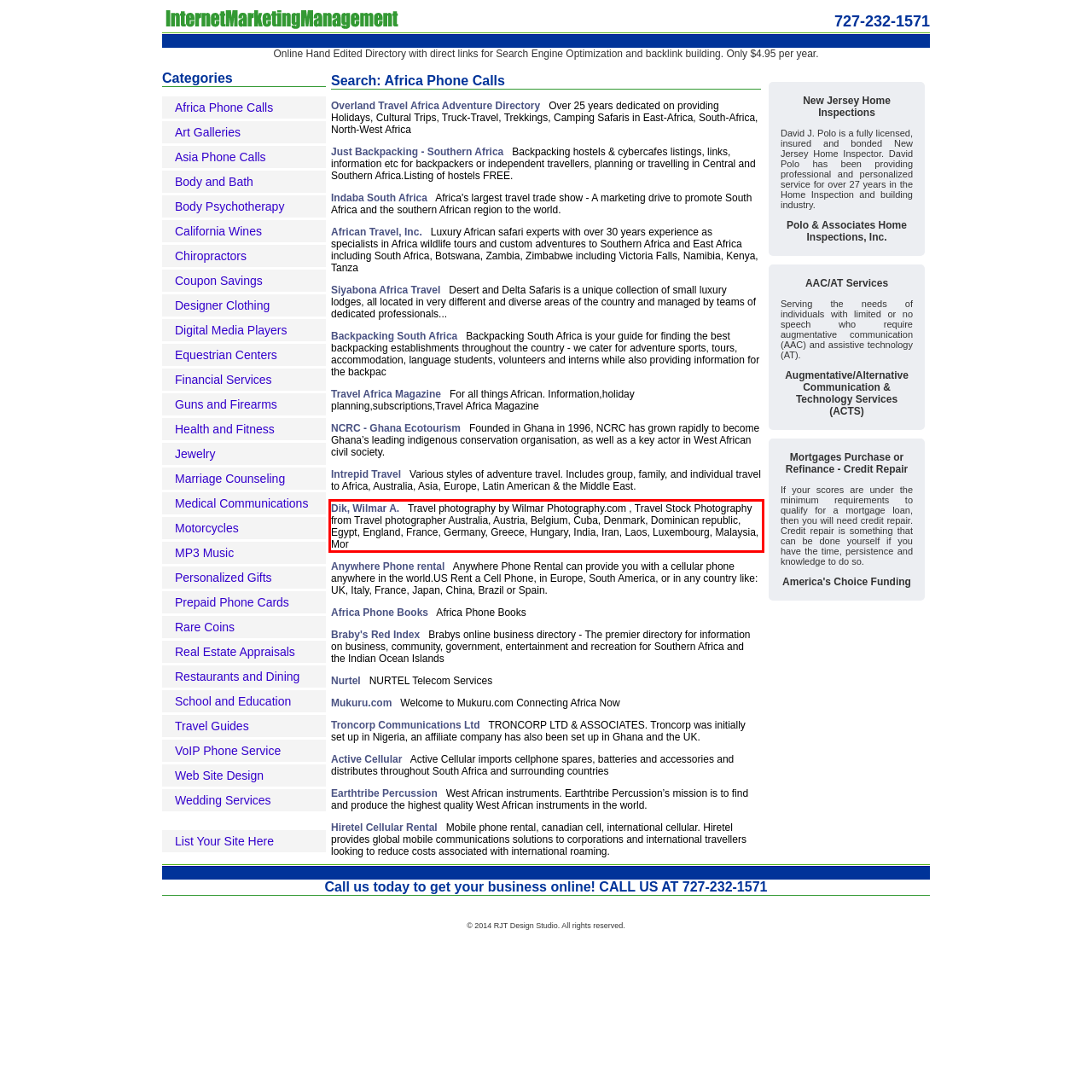Please perform OCR on the UI element surrounded by the red bounding box in the given webpage screenshot and extract its text content.

Dik, Wilmar A. Travel photography by Wilmar Photography.com , Travel Stock Photography from Travel photographer Australia, Austria, Belgium, Cuba, Denmark, Dominican republic, Egypt, England, France, Germany, Greece, Hungary, India, Iran, Laos, Luxembourg, Malaysia, Mor